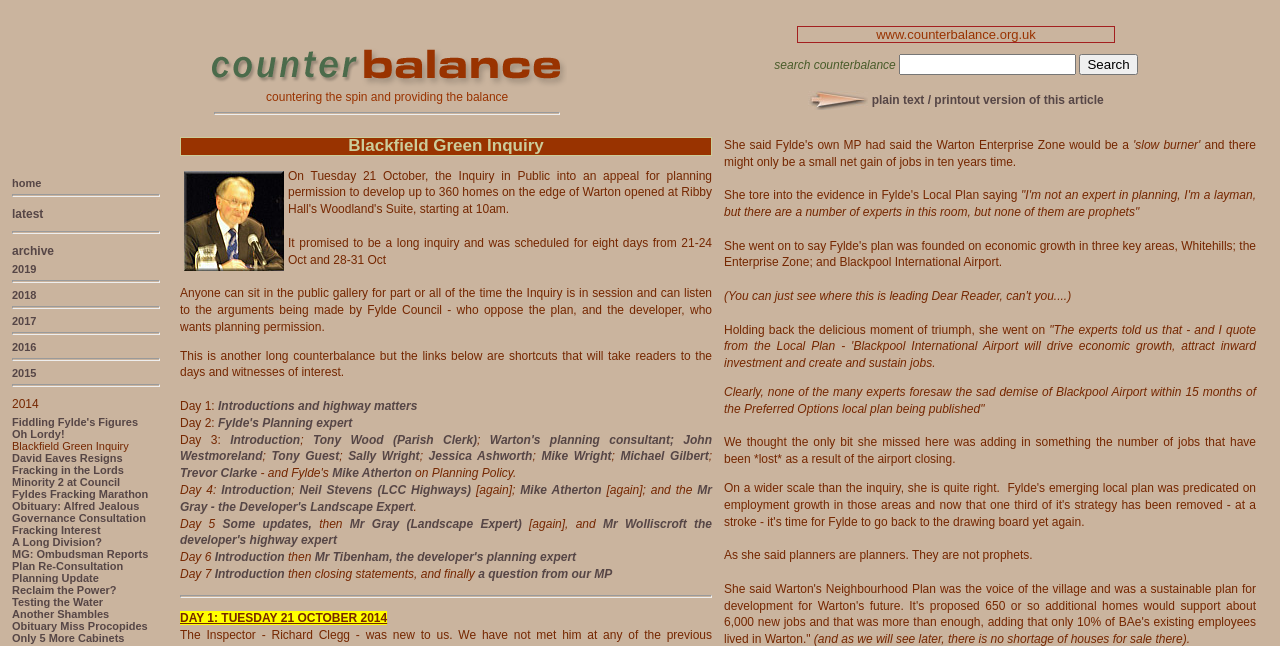Indicate the bounding box coordinates of the clickable region to achieve the following instruction: "Click HOME."

None